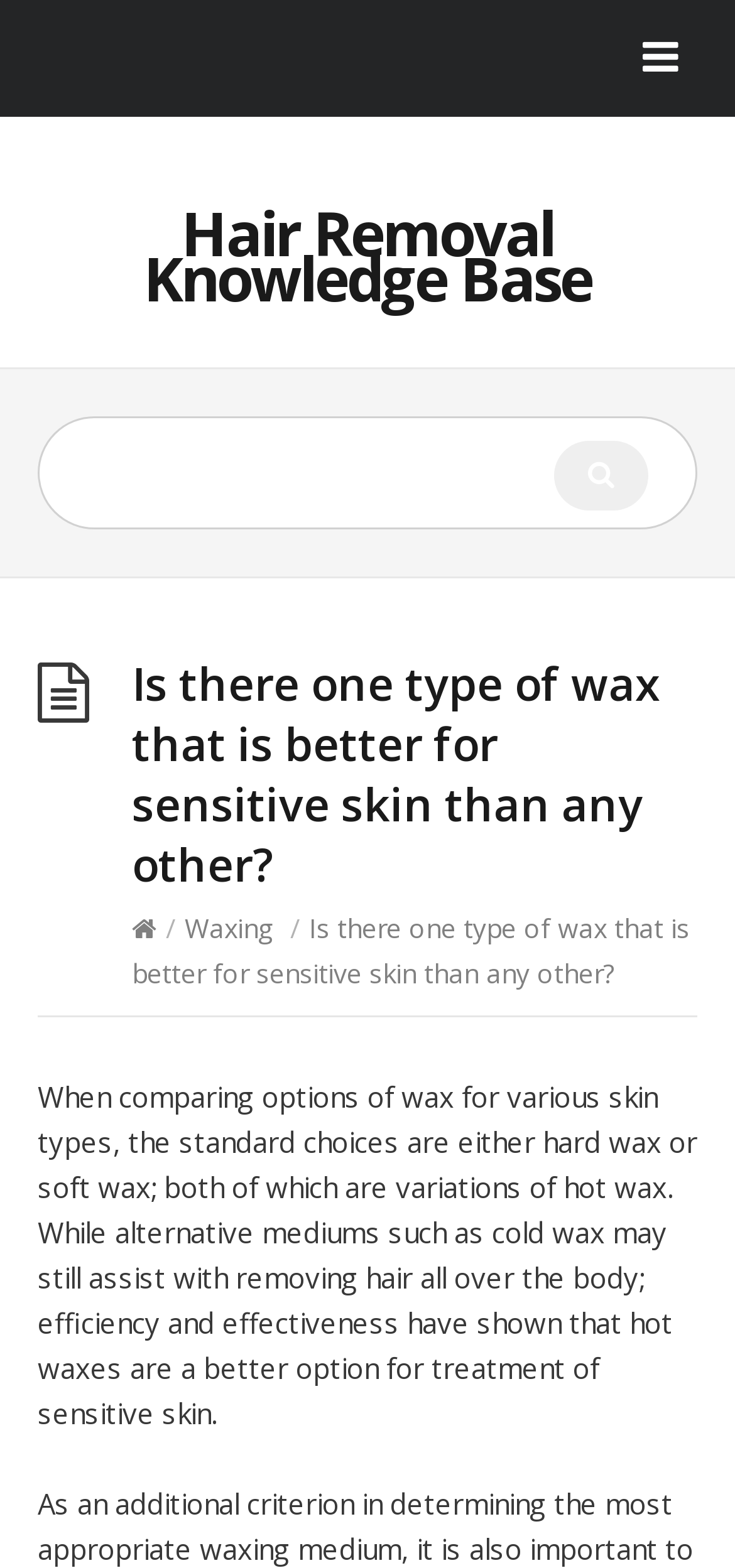What is the focus of the webpage?
Can you provide an in-depth and detailed response to the question?

The webpage is focused on discussing the options of wax for sensitive skin, as indicated by the heading and the text that follows, which explores the topic in detail.